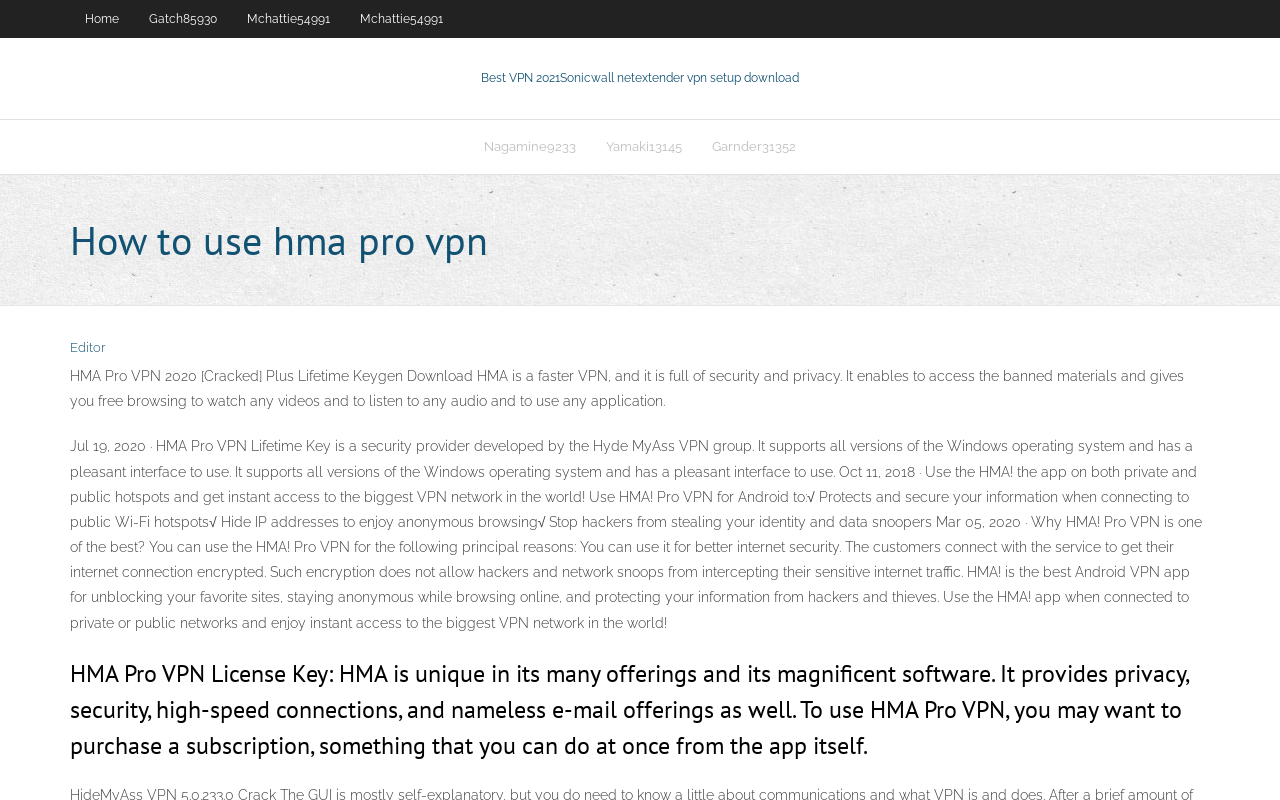Pinpoint the bounding box coordinates of the area that should be clicked to complete the following instruction: "Click on Editor". The coordinates must be given as four float numbers between 0 and 1, i.e., [left, top, right, bottom].

[0.055, 0.424, 0.082, 0.443]